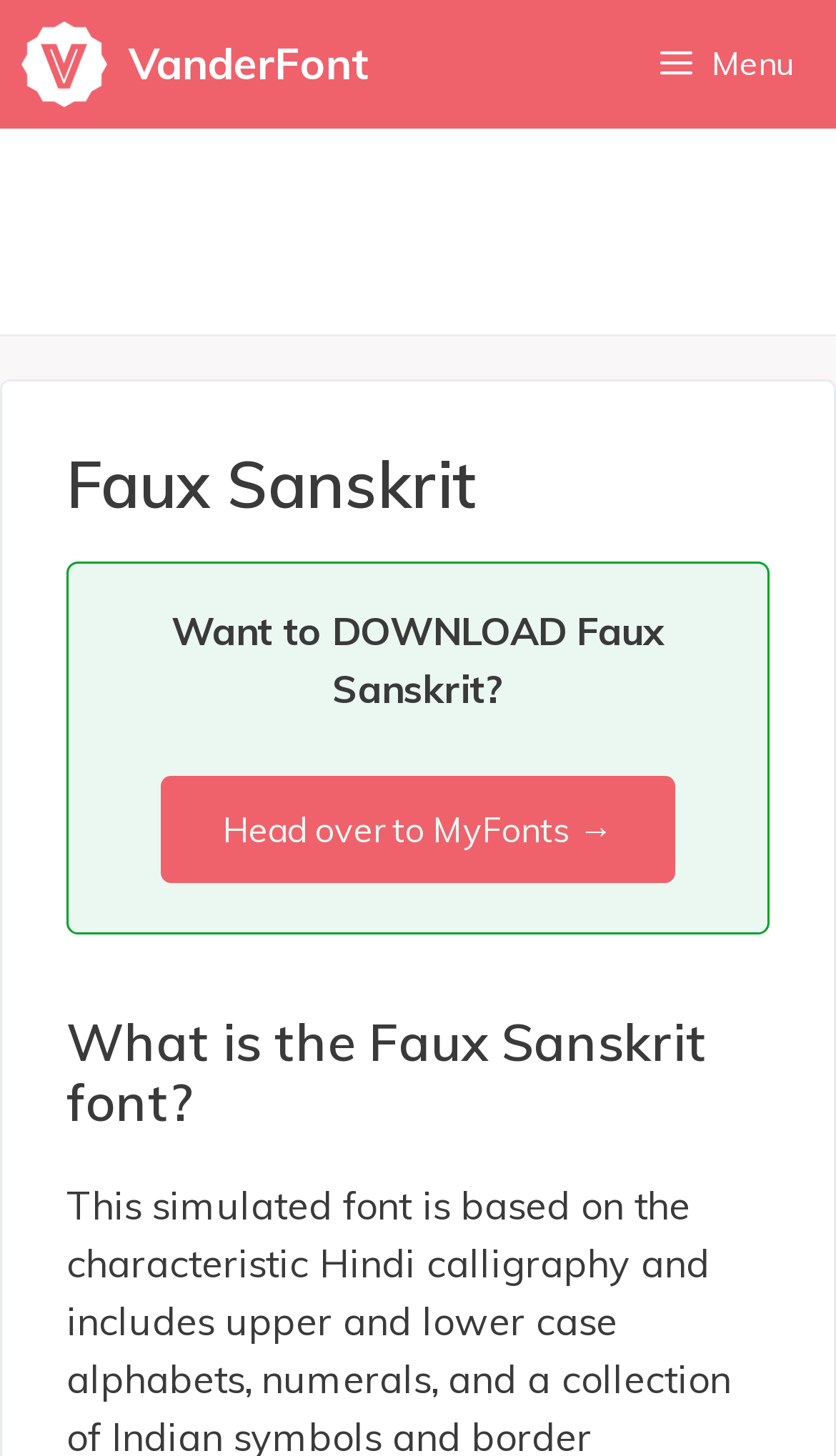What is the purpose of the 'Menu' button?
We need a detailed and exhaustive answer to the question. Please elaborate.

The button element with the text ' Menu' has an attribute 'expanded' set to False, and it controls the 'primary-menu' element, suggesting that its purpose is to expand the primary menu when clicked.